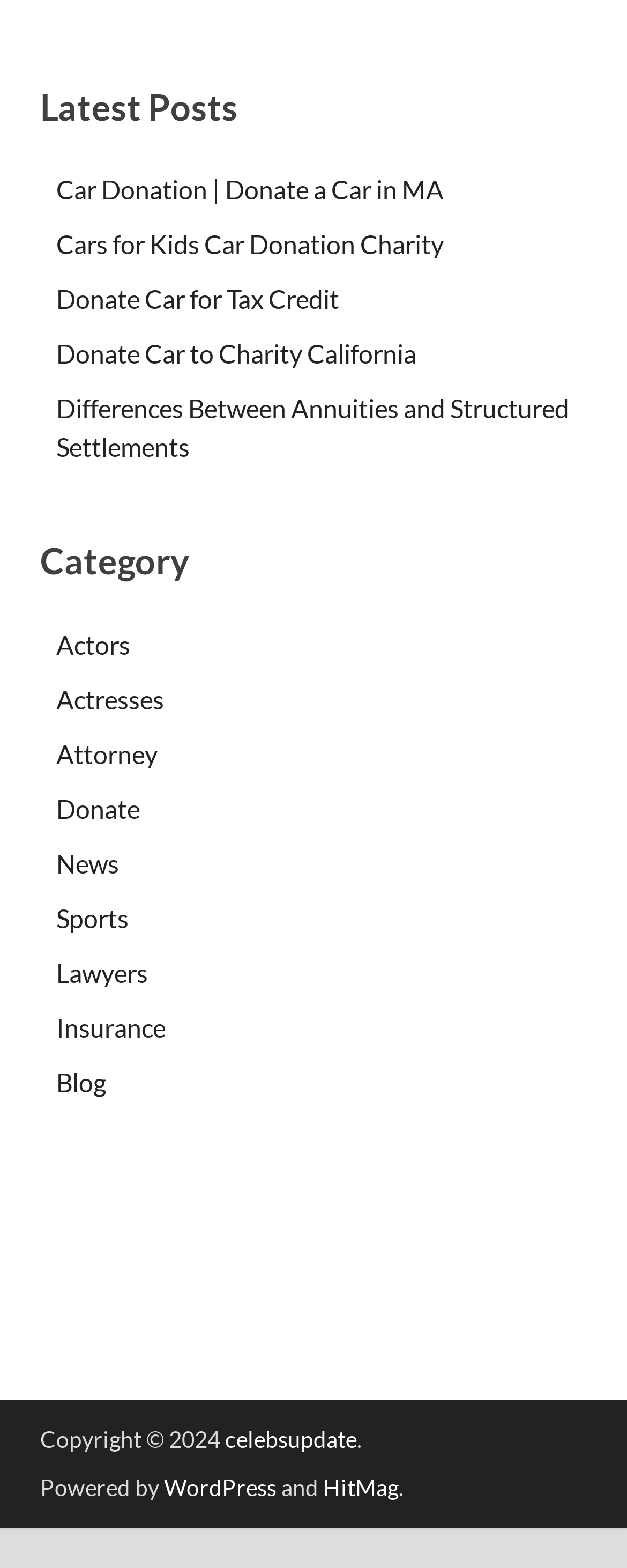Could you locate the bounding box coordinates for the section that should be clicked to accomplish this task: "View latest posts".

[0.064, 0.054, 0.936, 0.083]